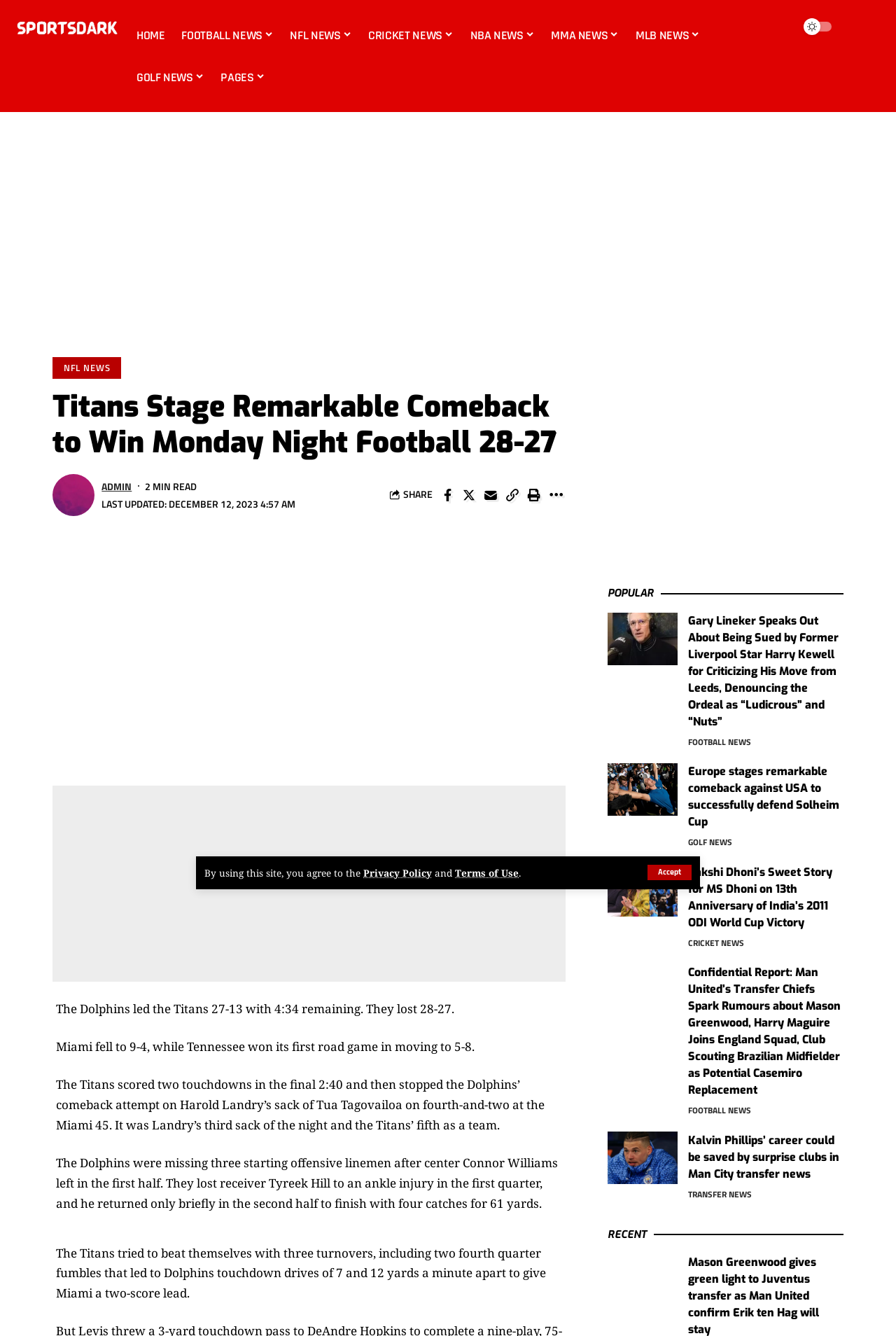Analyze the image and deliver a detailed answer to the question: What is the position of the 'back to top' link on the webpage?

I determined the answer by looking at the bounding box coordinates of the 'back to top' link, which are [0.953, 0.639, 0.984, 0.66], indicating that it is located at the bottom right corner of the webpage.